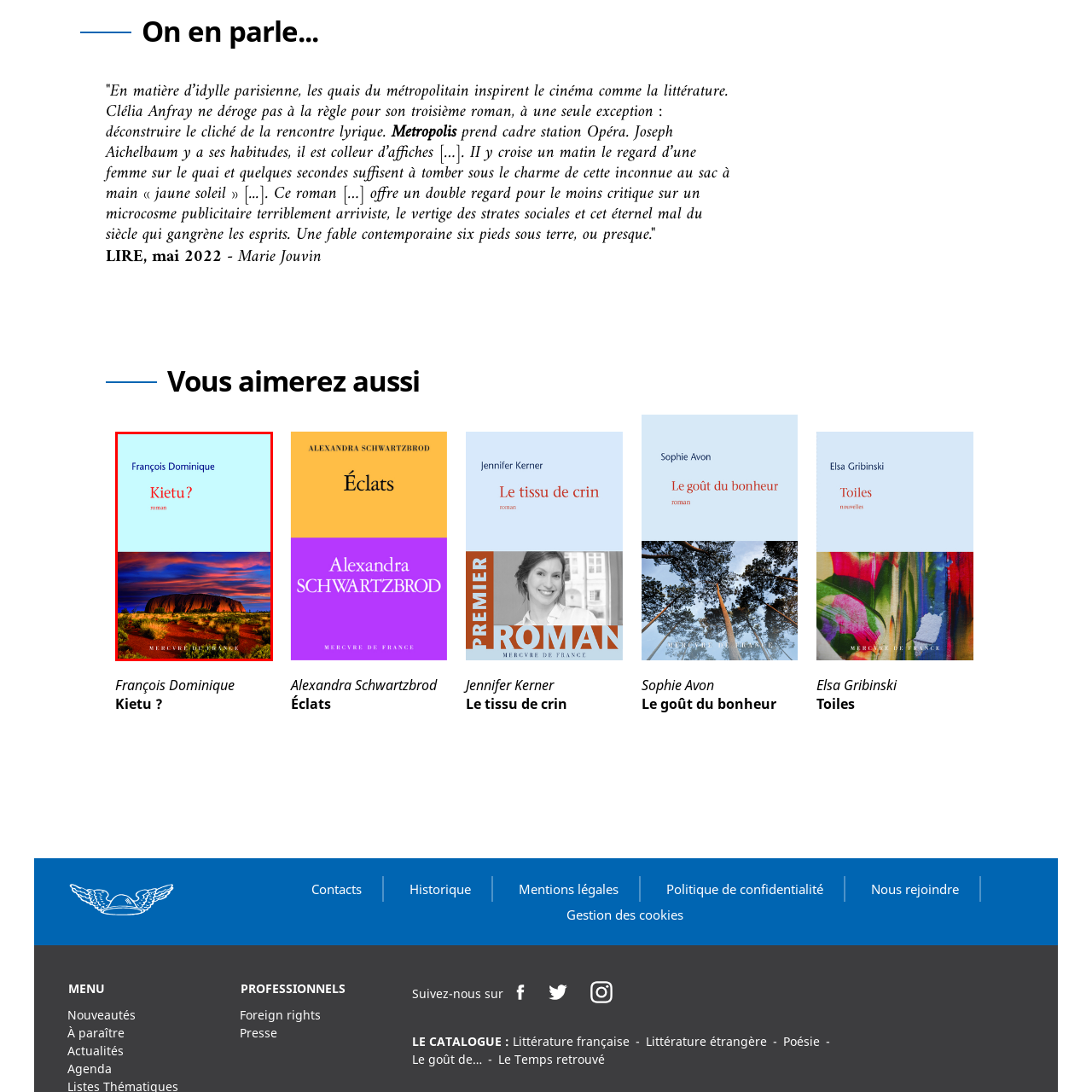Inspect the area within the red bounding box and elaborate on the following question with a detailed answer using the image as your reference: What is the color of the background?

The background of the cover is a serene blue color, which provides a nice contrast to the warm colors of the landscape featuring Uluru. This color choice is likely intentional to evoke a sense of calmness and serenity.